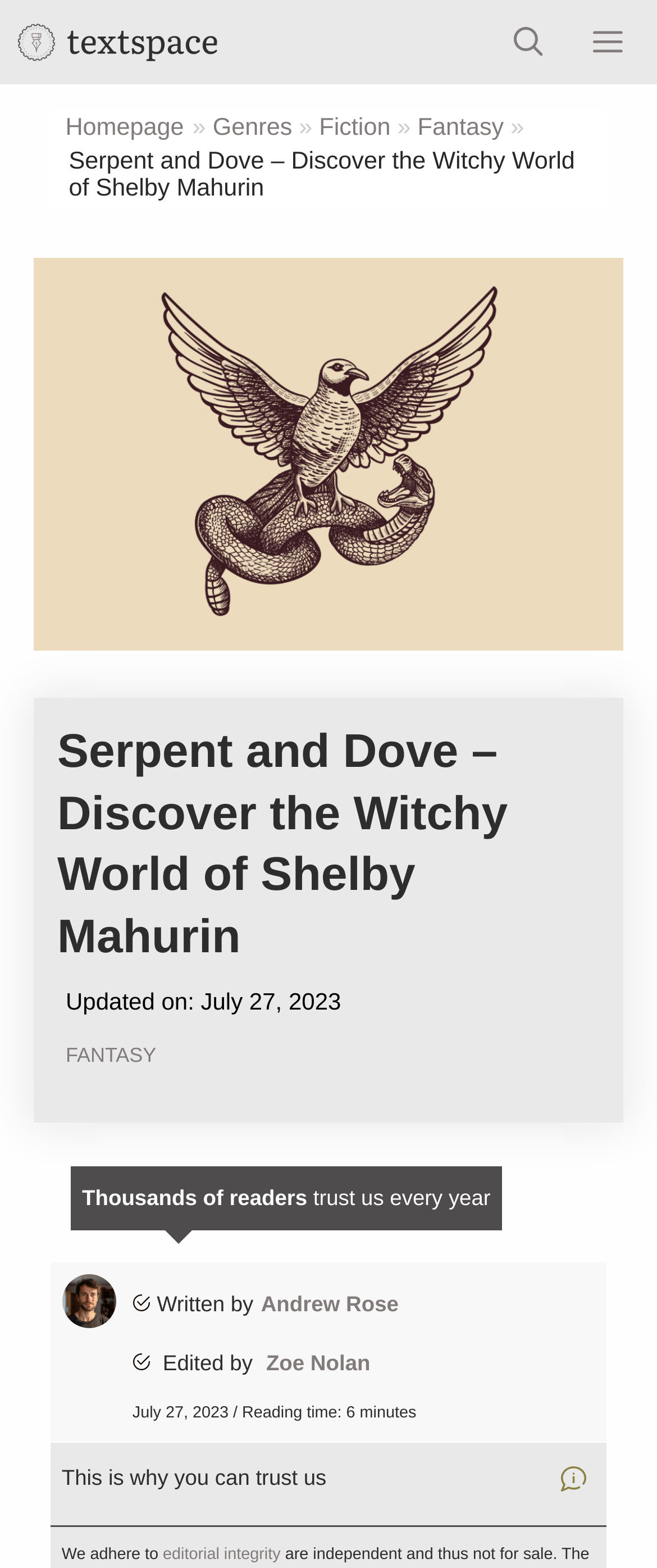Give a one-word or short-phrase answer to the following question: 
What is the update date of the article?

July 27, 2023